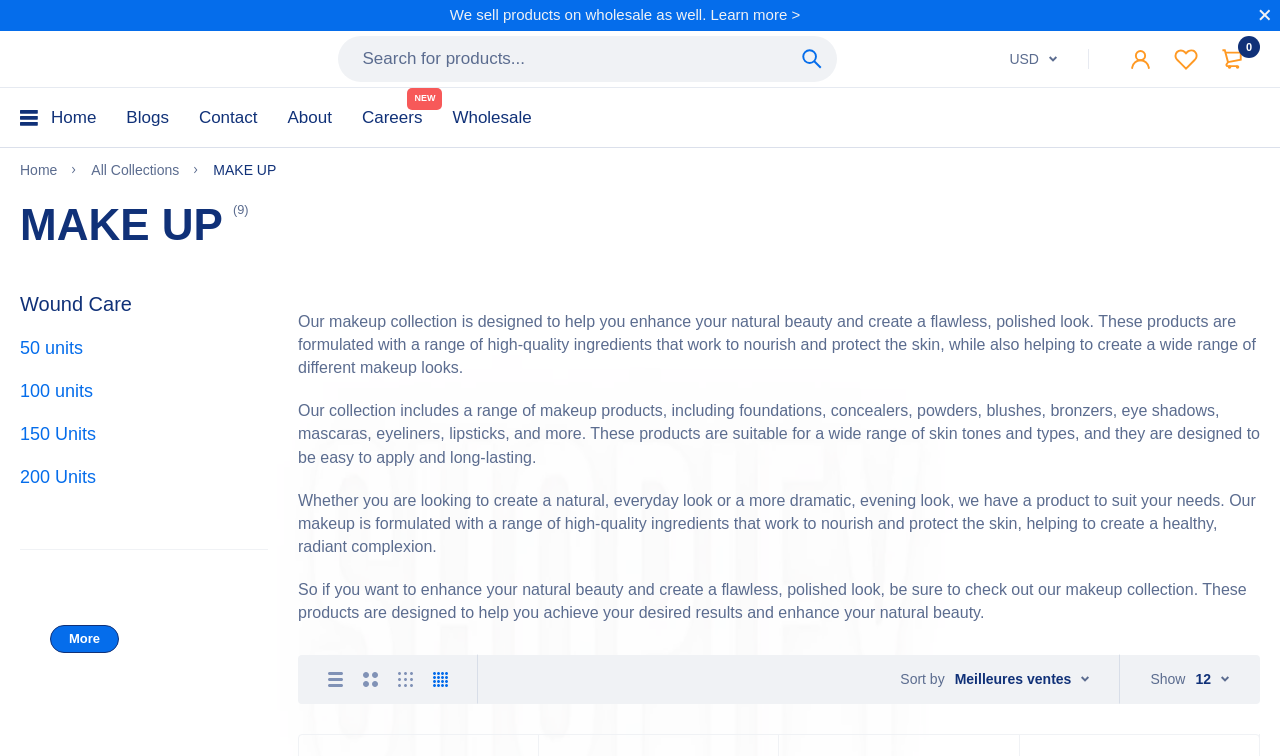Find the bounding box coordinates of the clickable area required to complete the following action: "Search for products".

[0.264, 0.048, 0.615, 0.108]